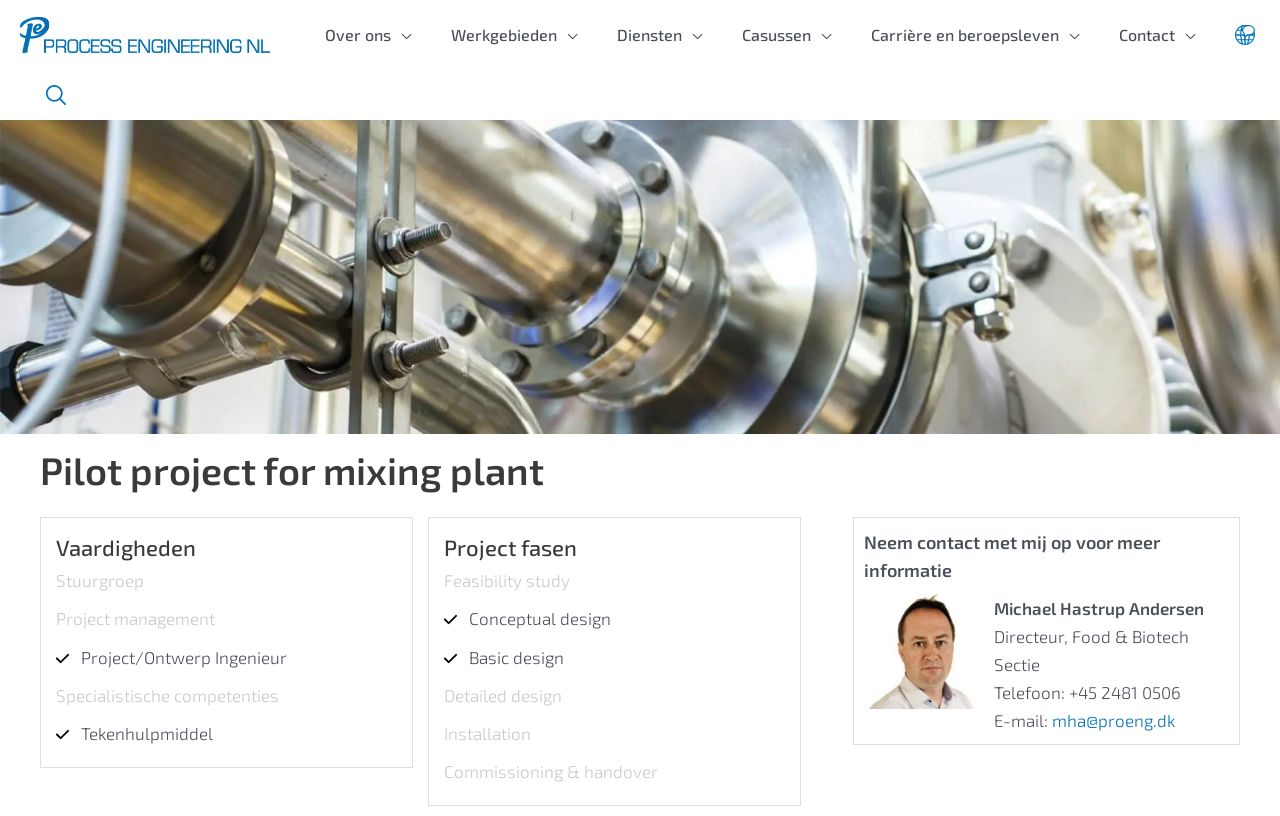Locate the bounding box coordinates of the clickable region necessary to complete the following instruction: "View the project description". Provide the coordinates in the format of four float numbers between 0 and 1, i.e., [left, top, right, bottom].

[0.031, 0.544, 0.969, 0.609]